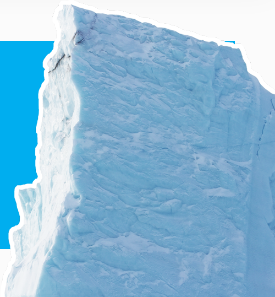Explain the image with as much detail as possible.

The image features a striking ice formation, characterized by its towering vertical structure and smooth, glacial surface. The ice appears a vivid blue, an effect caused by light absorption and scattering in the dense ice, which enhances its aesthetic appeal. The background presents a contrasting color, potentially representing a clear sky or water, accentuating the ice's prominence. This visual encapsulates the natural beauty and grandeur of glacial ice, inviting viewers to appreciate the intricate details and textures formed by years of natural processes.